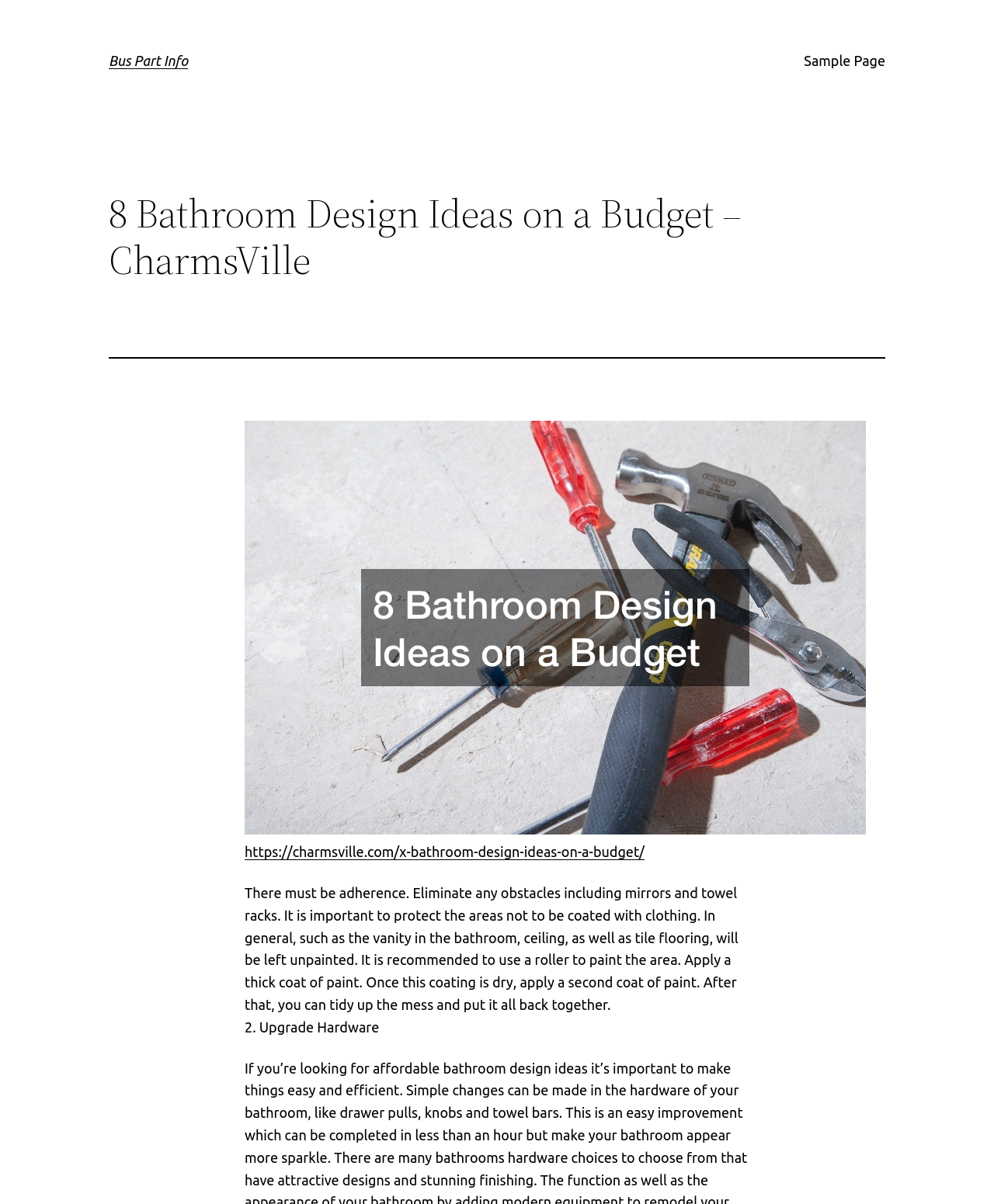Please reply to the following question using a single word or phrase: 
How many coats of paint should be applied?

two